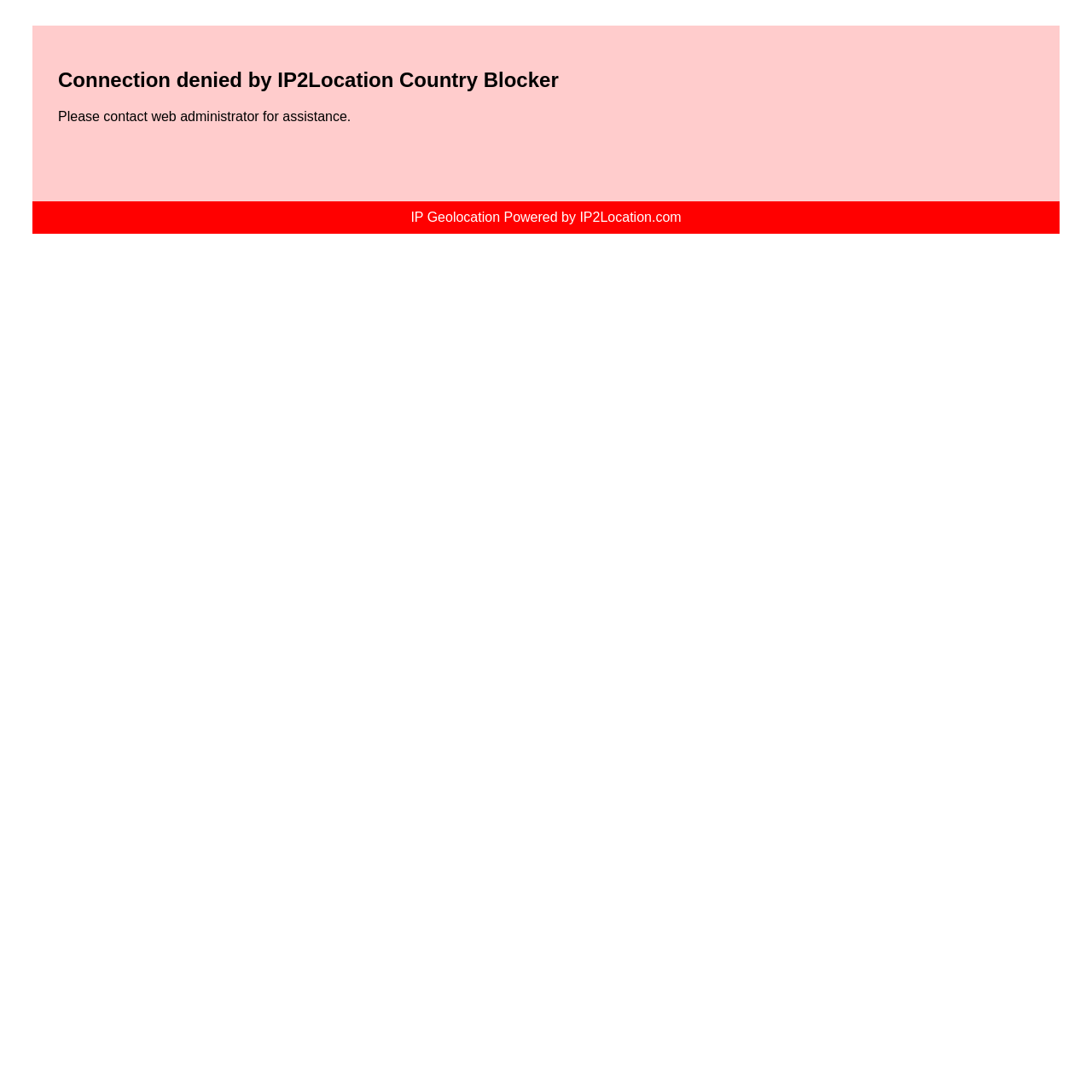From the element description Reach Out to us., predict the bounding box coordinates of the UI element. The coordinates must be specified in the format (top-left x, top-left y, bottom-right x, bottom-right y) and should be within the 0 to 1 range.

None